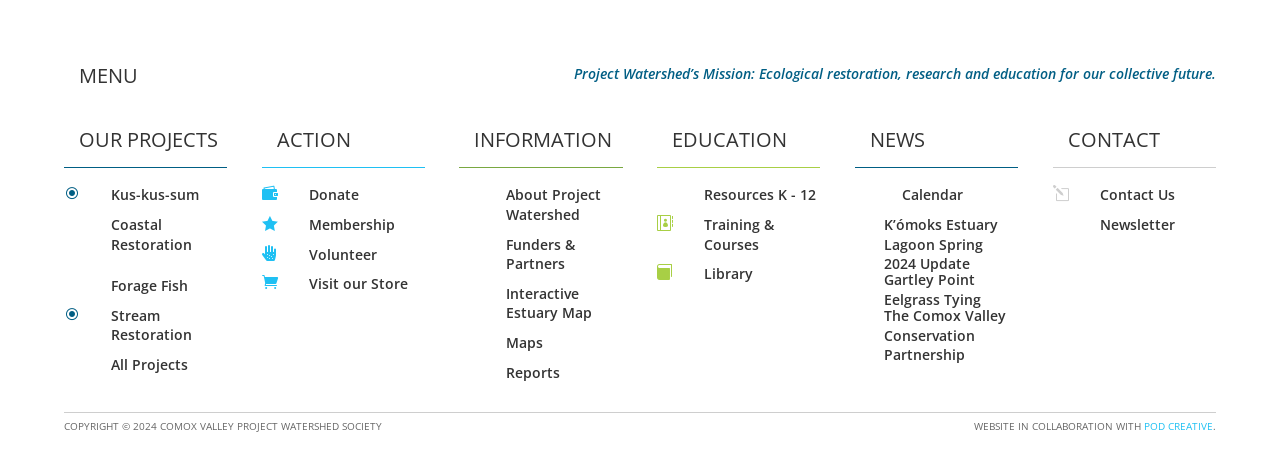Please analyze the image and give a detailed answer to the question:
How many articles are listed under 'Related Posts'?

I found the number of articles listed under 'Related Posts' by looking at the heading element that says 'Related Posts' and then counting the number of article elements that follow it, which is 5.